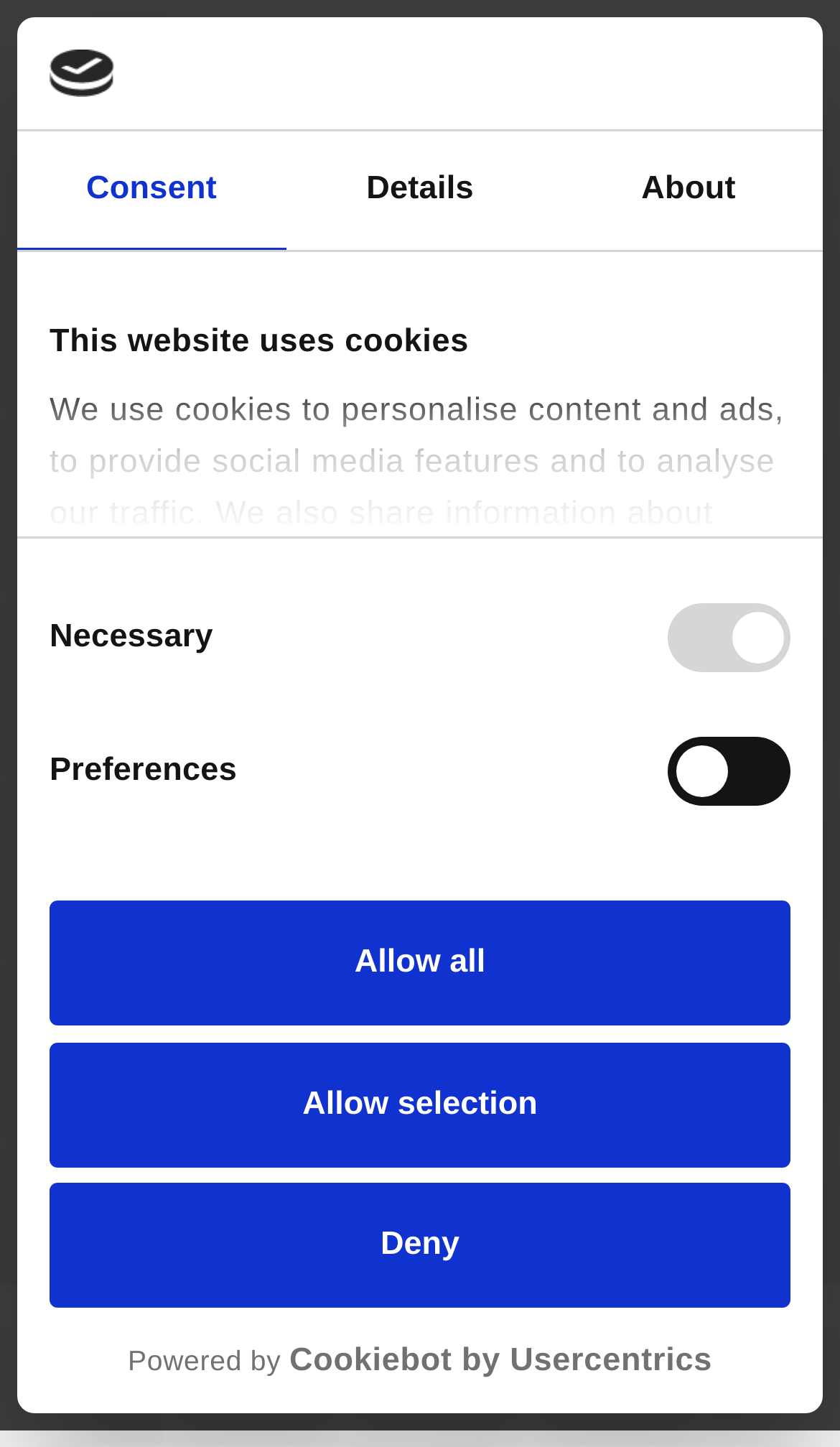Generate a detailed explanation of the webpage's features and information.

The webpage is about AppBlock, a tool that helps users stay focused on their iOS and Android devices. At the top, there is a logo and a navigation menu with three tabs: "Consent", "Details", and "About". The "Consent" tab is currently selected.

Below the navigation menu, there is a dialog box that informs users that the website uses cookies. The dialog box contains a heading "This website uses cookies" and a paragraph of text explaining how the website uses cookies. There are also four checkboxes labeled "Necessary", "Preferences", "Statistics", and "Marketing" that allow users to select their consent preferences.

Underneath the dialog box, there are three buttons: "Deny", "Allow selection", and "Allow all". These buttons likely allow users to make a decision about their cookie consent.

On the top-right corner of the page, there is a link to the "Homepage - AppBlock" and an image of the AppBlock logo. Below this, there is a heading that reads "Get even more productive. On Edge." and a paragraph of text that describes the benefits of using AppBlock. There is also a "Download" button and a link to "Choose your browser".

At the bottom of the page, there is a link to "Cookiebot by Usercentrics" and a text that reads "Powered by".